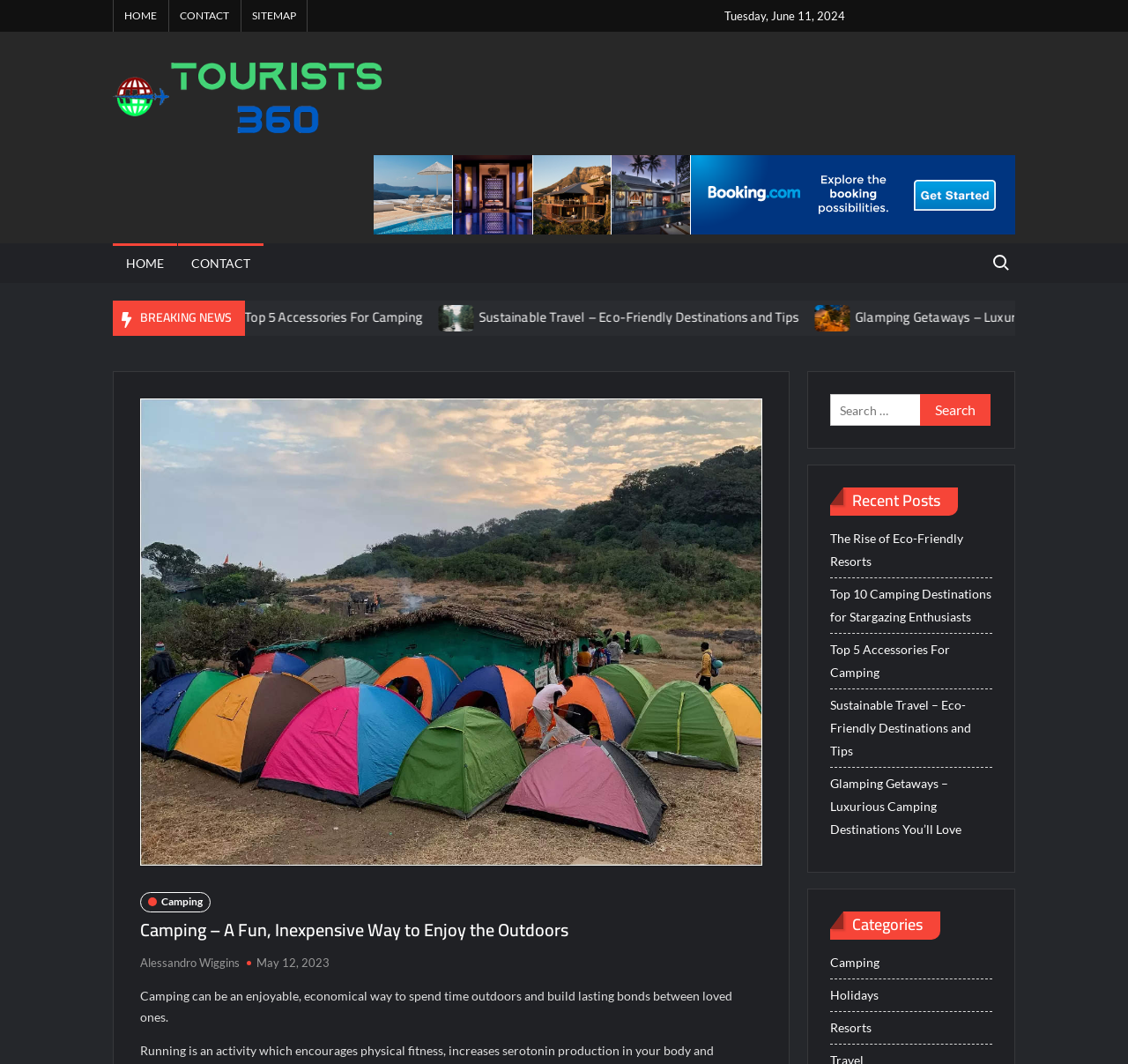Determine which piece of text is the heading of the webpage and provide it.

Camping – A Fun, Inexpensive Way to Enjoy the Outdoors